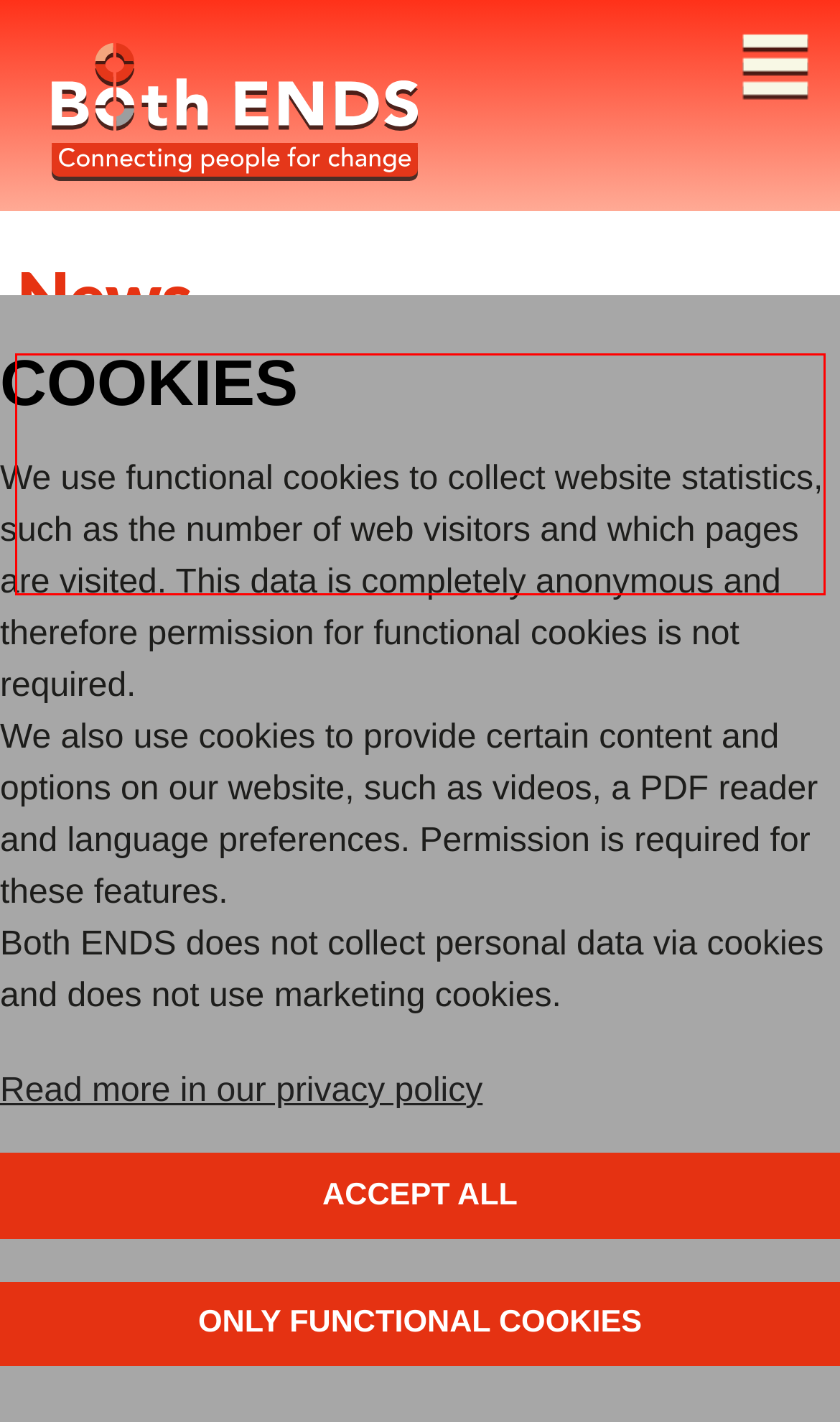By examining the provided screenshot of a webpage, recognize the text within the red bounding box and generate its text content.

Here you will find the latest news on the work of Both ENDS and our partners. If you would like to stay informed of the latest news, subscribe to our newsletter of follow us on Facebook and X.